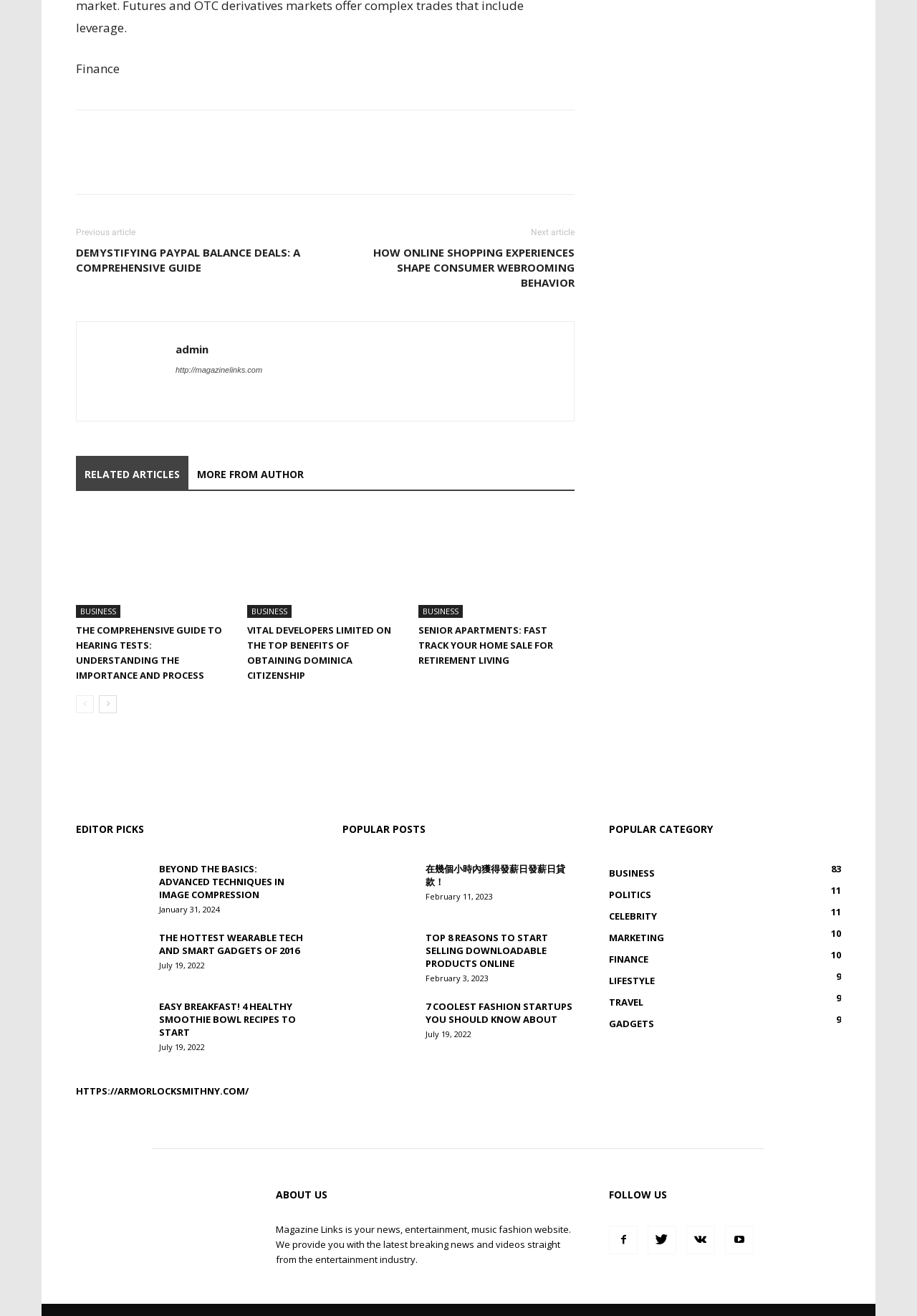Identify the bounding box coordinates for the UI element described as follows: RELATED ARTICLES. Use the format (top-left x, top-left y, bottom-right x, bottom-right y) and ensure all values are floating point numbers between 0 and 1.

[0.083, 0.346, 0.205, 0.372]